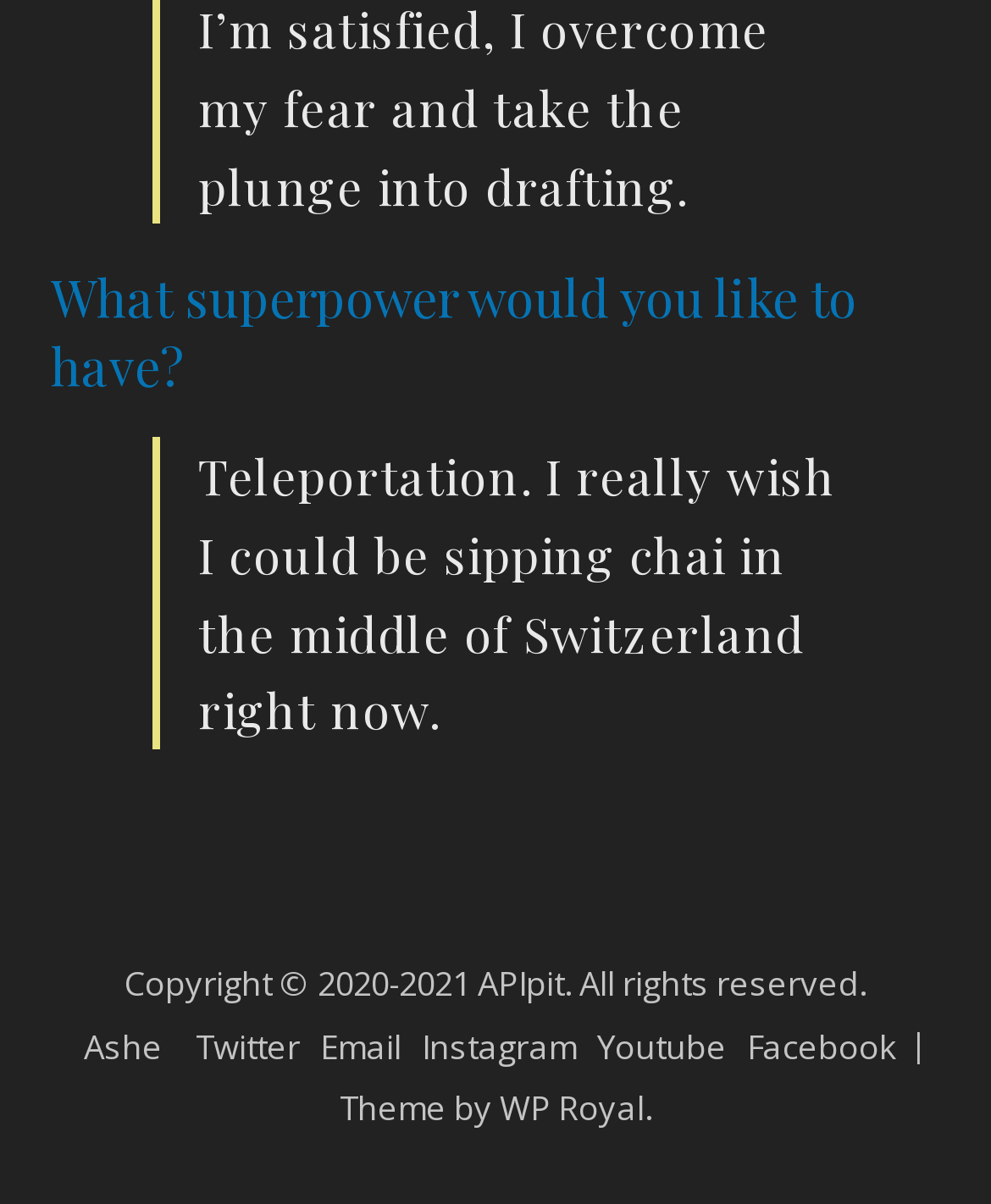What is the name of the theme used in this website?
Using the visual information, answer the question in a single word or phrase.

Ashe Theme